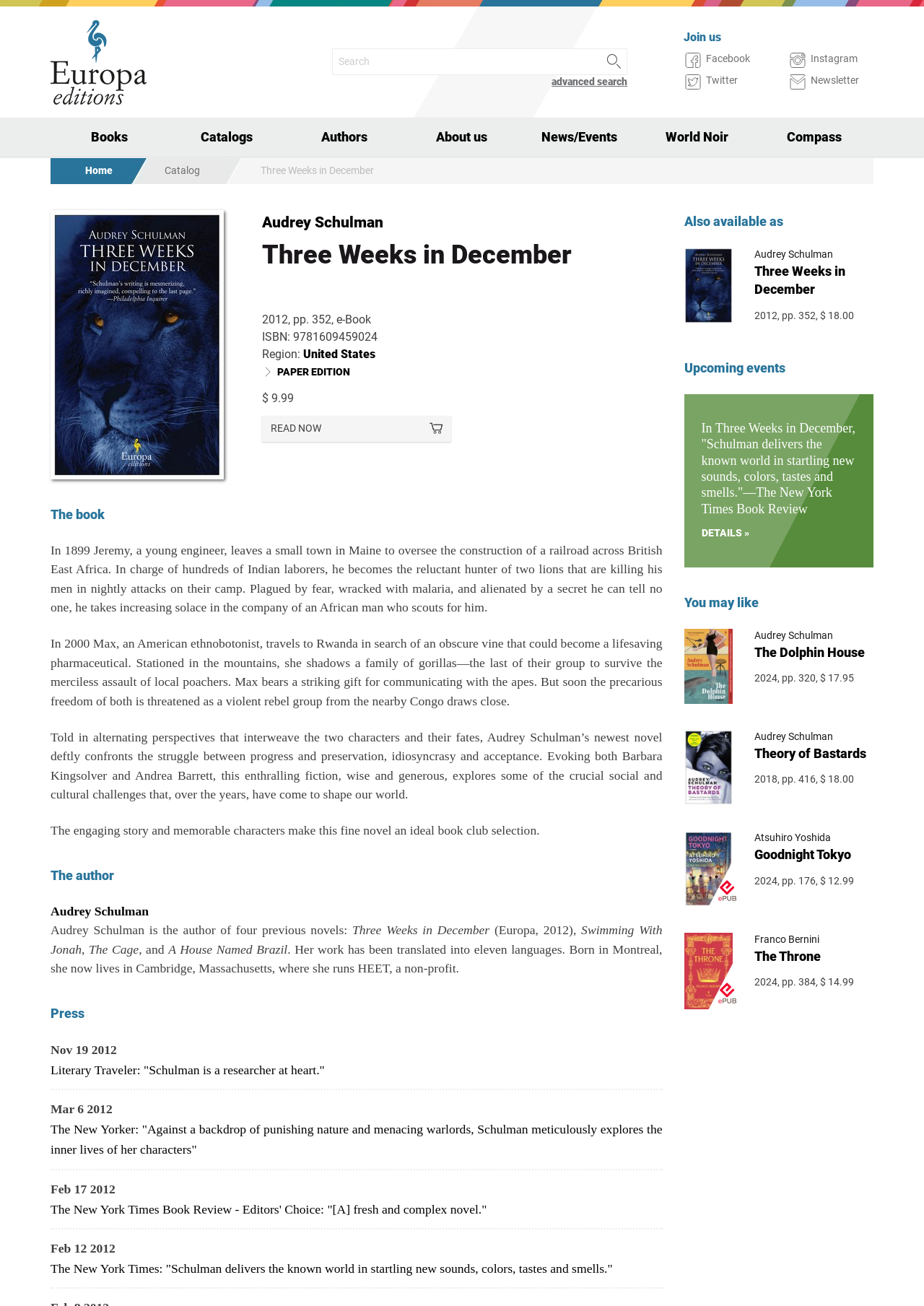Using the details in the image, give a detailed response to the question below:
What is the price of the paper edition?

The price of the paper edition can be found in the section about the book, below the title and author information. It is listed as '$ 9.99'.